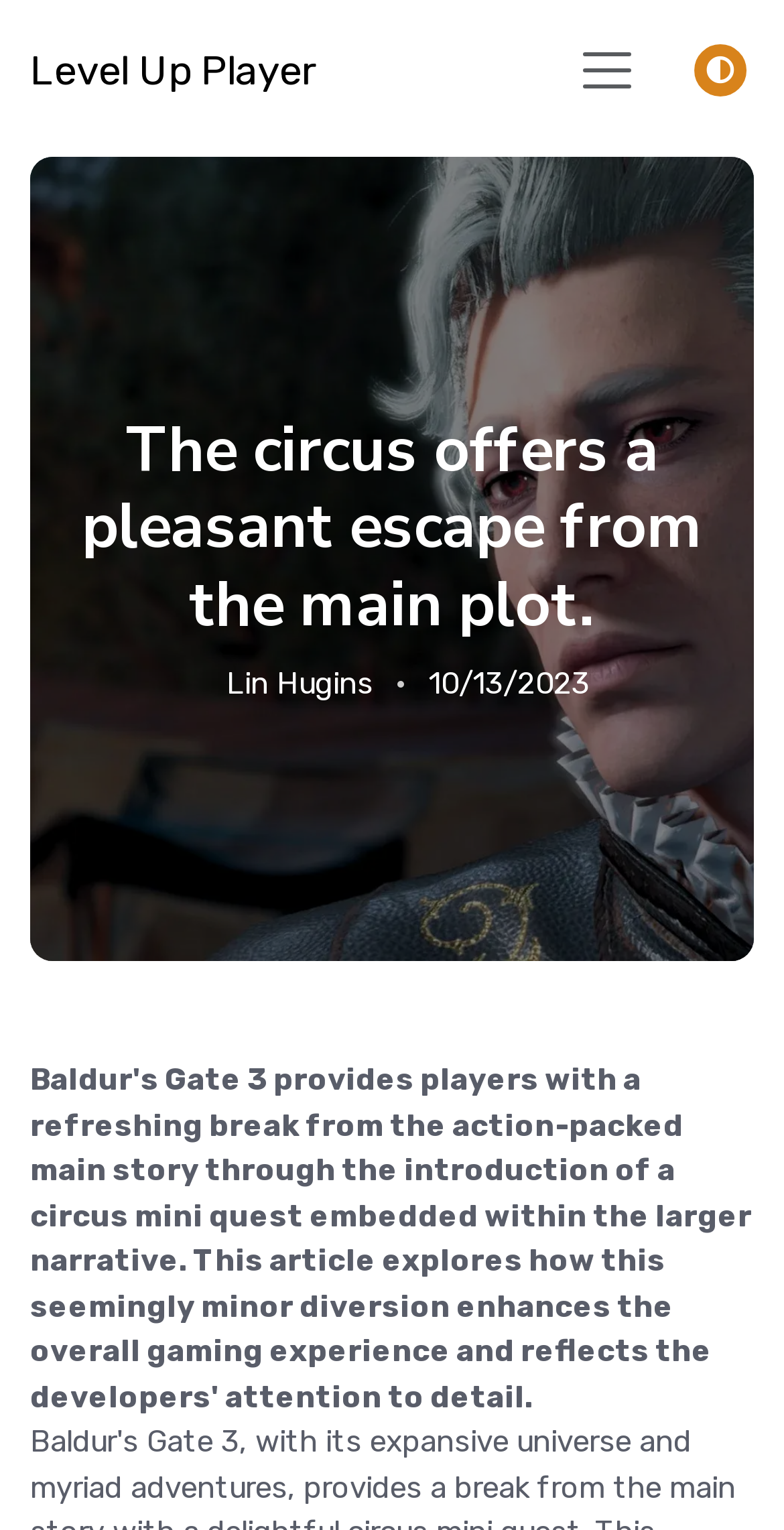What is the date of the post?
Refer to the screenshot and deliver a thorough answer to the question presented.

The date of the post can be found in the StaticText element '10/13/2023' which is a sub-element of the generic element 'Astarion'. This date is likely associated with the post or article being discussed.